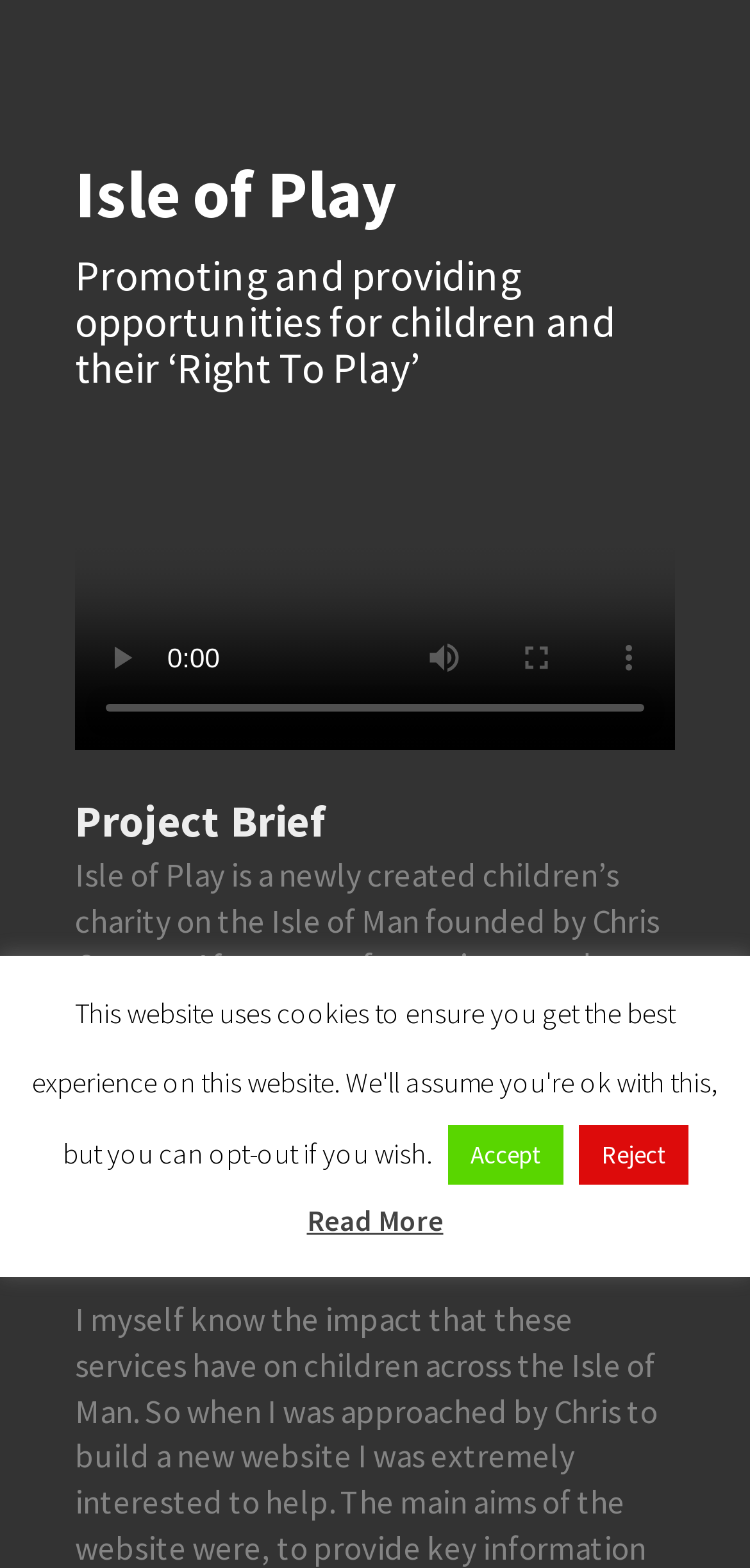Who founded the charity?
Please answer the question with a detailed response using the information from the screenshot.

I found the answer by reading the StaticText element, which mentions that 'Isle of Play is a newly created children’s charity on the Isle of Man founded by Chris Gregory'.